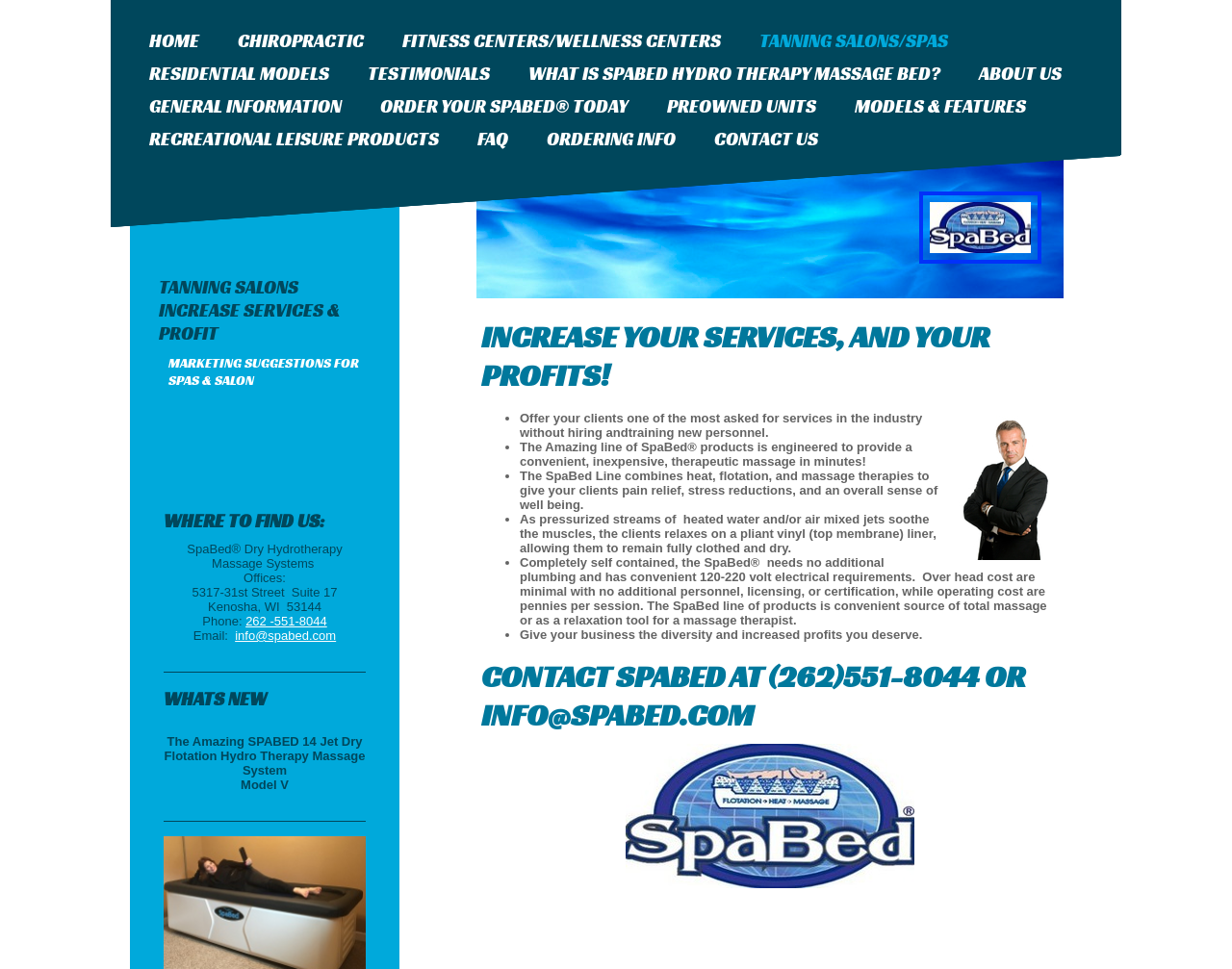Find the bounding box coordinates for the UI element that matches this description: "Fitness Centers/Wellness Centers".

[0.327, 0.03, 0.585, 0.054]